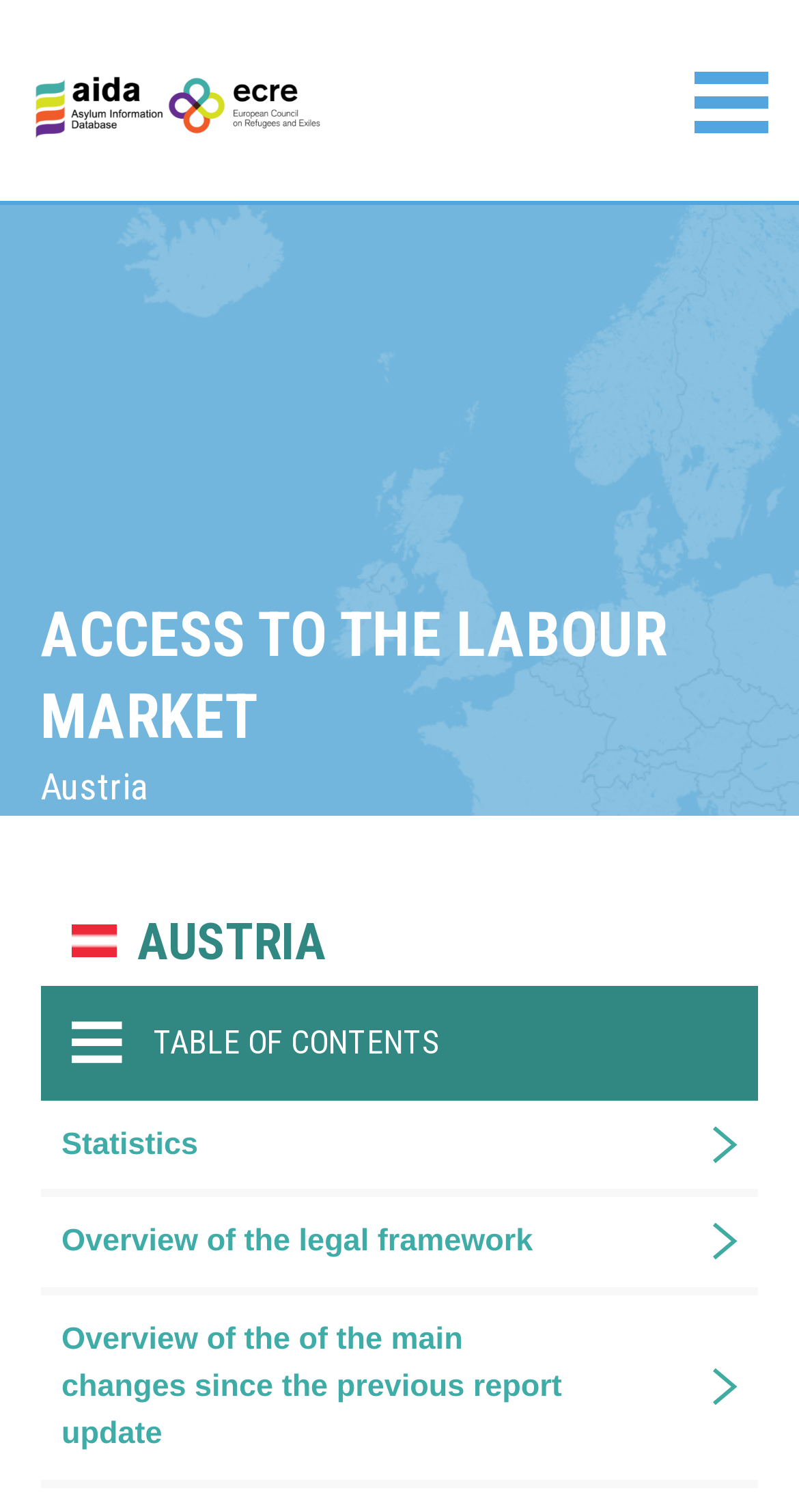Locate the primary headline on the webpage and provide its text.

ACCESS TO THE LABOUR MARKET